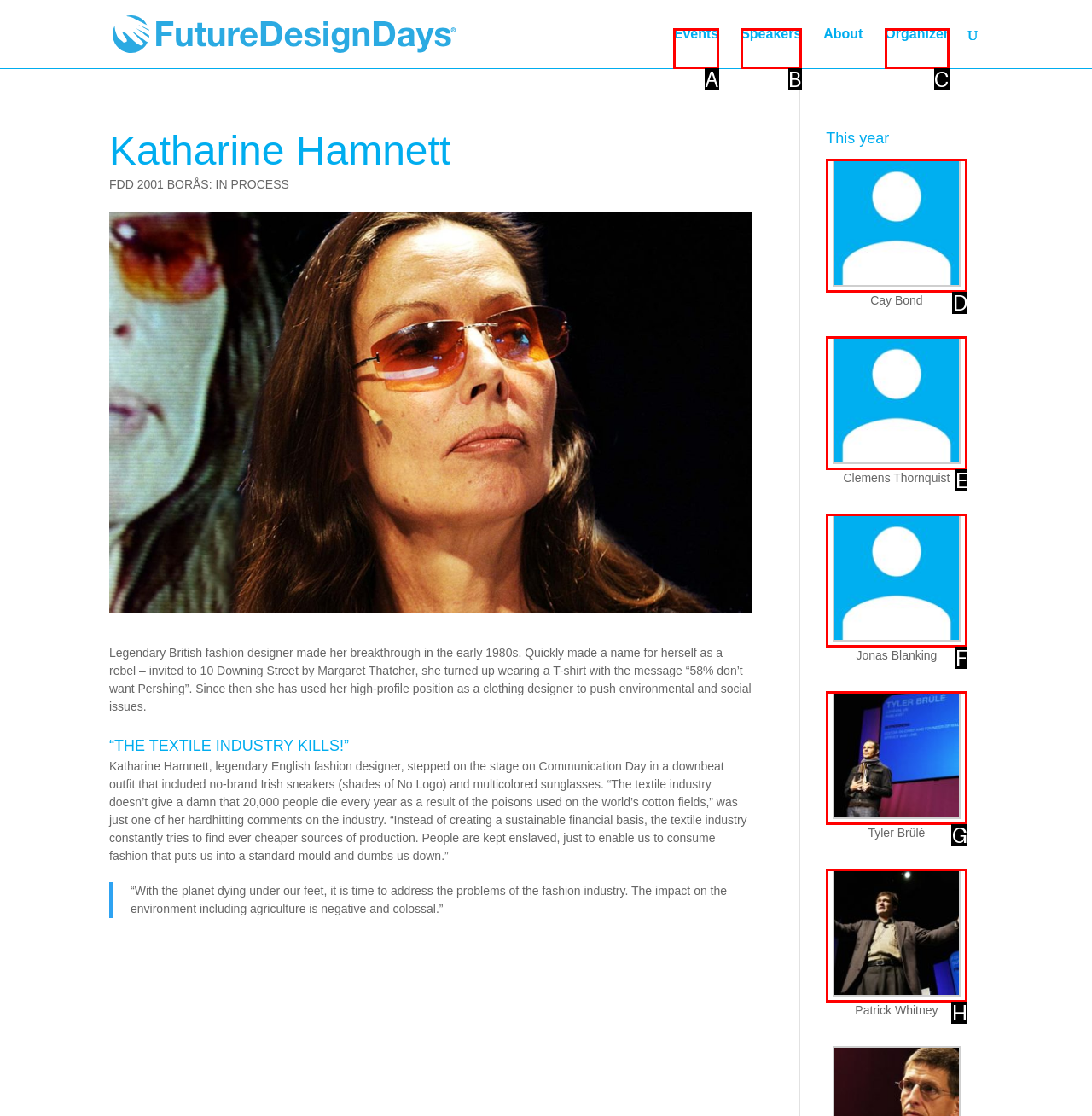From the choices given, find the HTML element that matches this description: Speakers. Answer with the letter of the selected option directly.

B